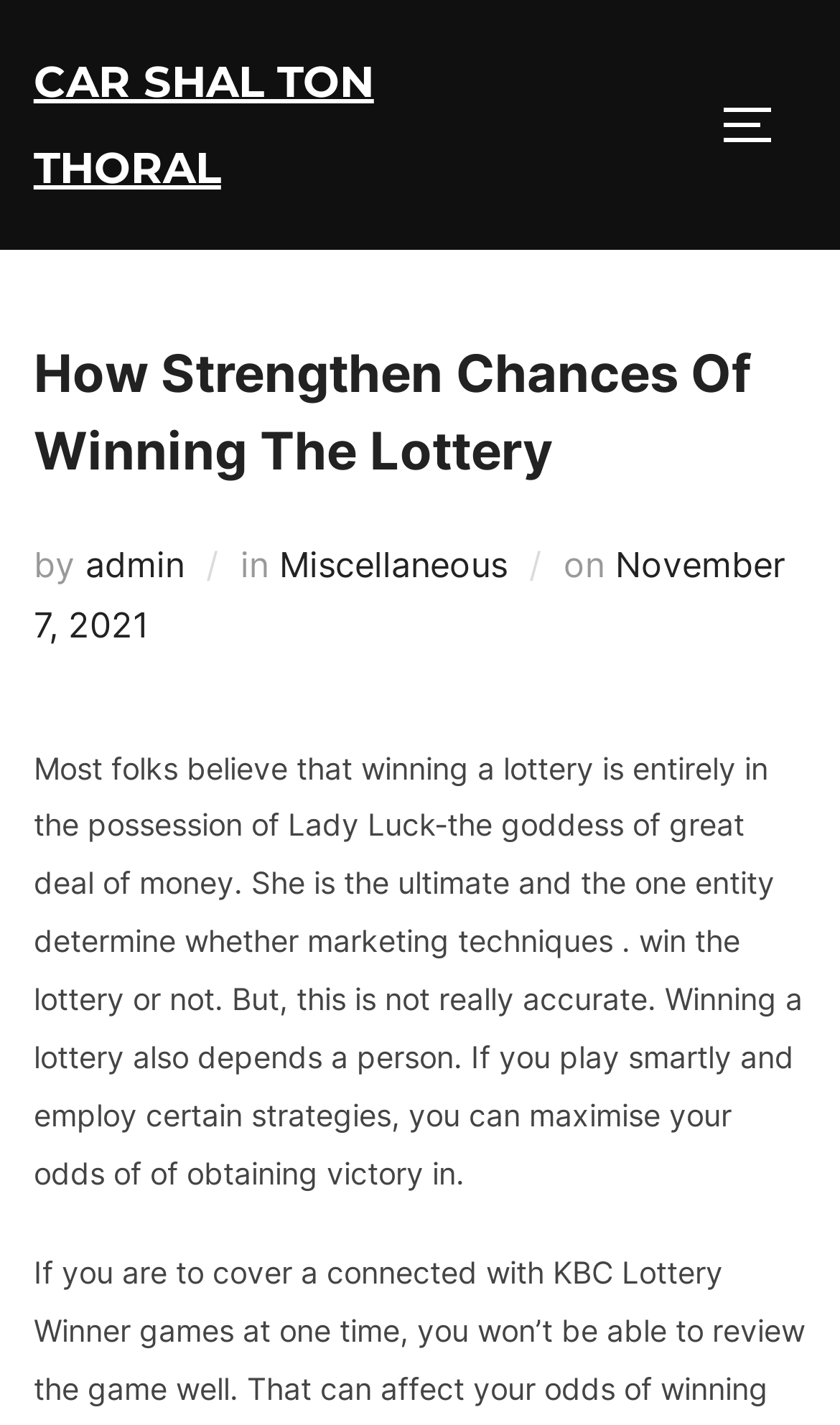Given the element description, predict the bounding box coordinates in the format (top-left x, top-left y, bottom-right x, bottom-right y), using floating point numbers between 0 and 1: Miscellaneous

[0.332, 0.381, 0.604, 0.411]